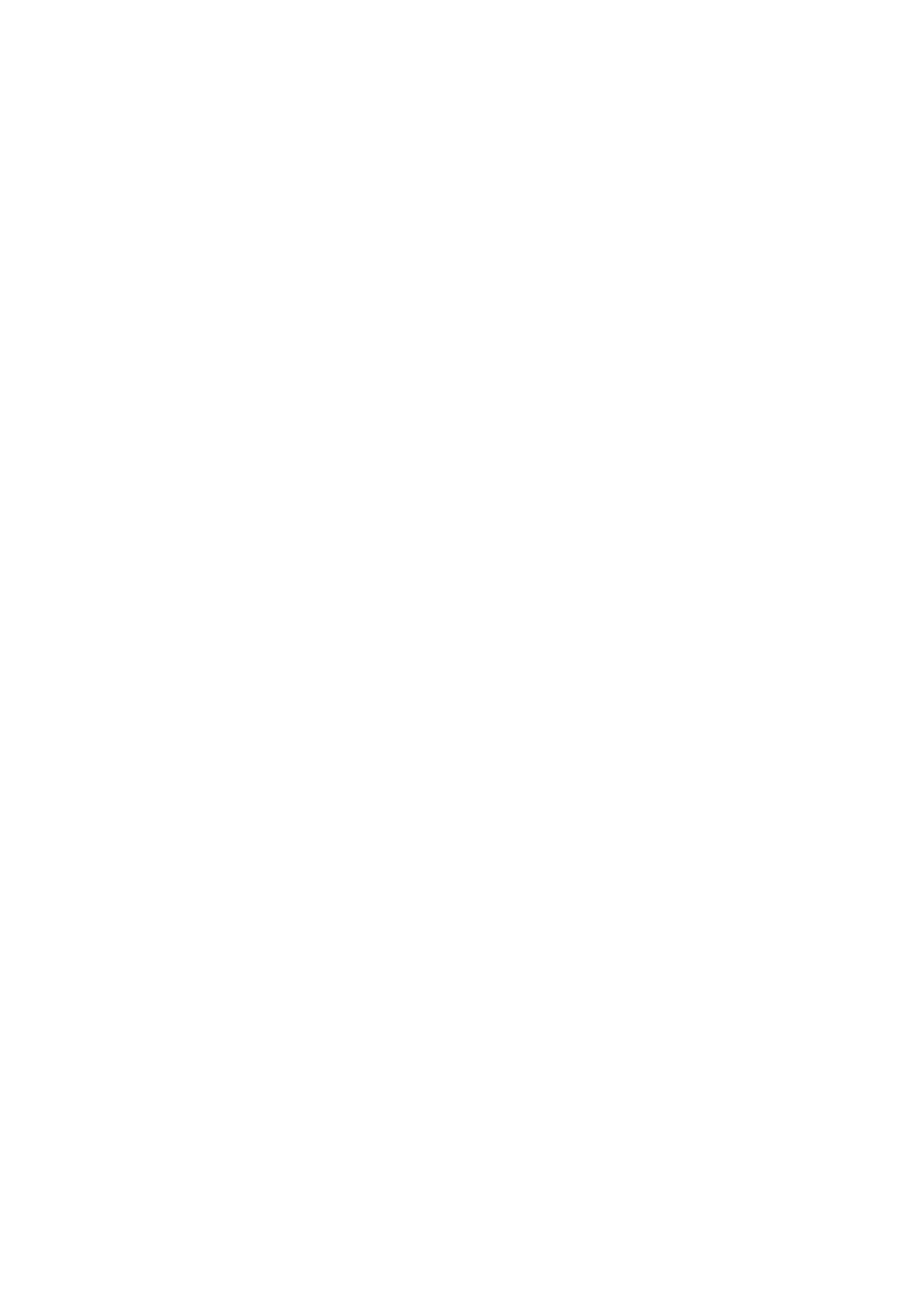What is the vertical position of the 10th link?
Refer to the image and provide a thorough answer to the question.

By comparing the y1 and y2 coordinates of the 10th link ('14_1987_John Meyer') and the 11th link ('15_1988_Nelson Brown'), we can determine that the 10th link is above the 11th link.